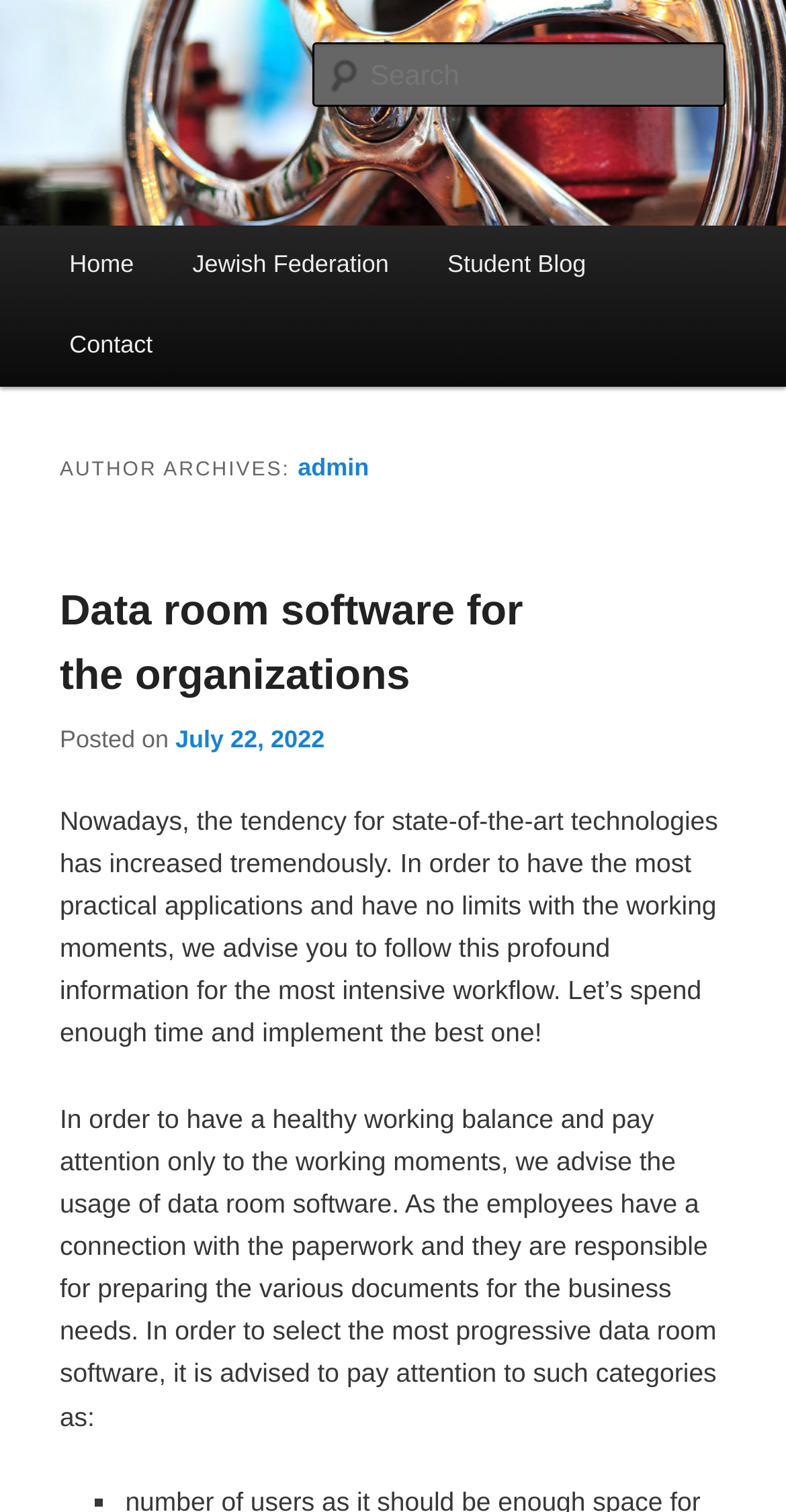Please determine the bounding box coordinates for the element that should be clicked to follow these instructions: "Search for something".

[0.396, 0.028, 0.924, 0.071]